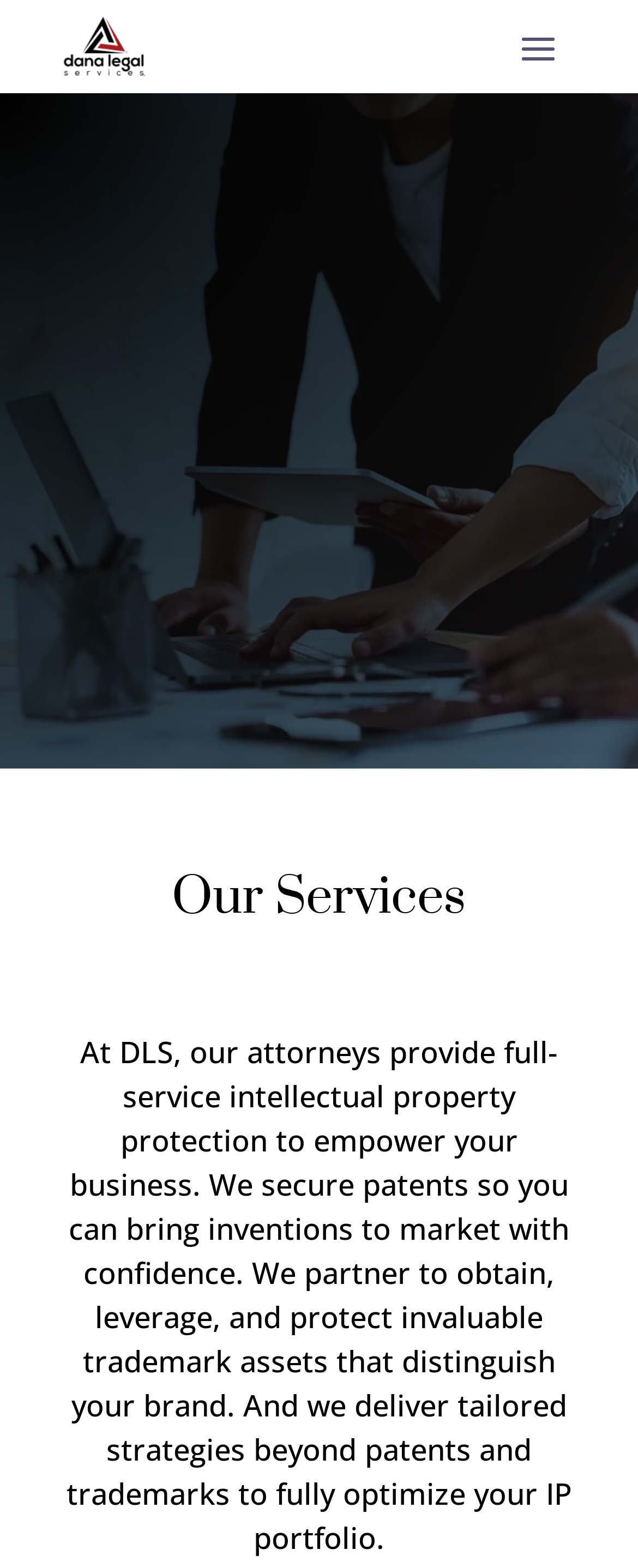Provide your answer in one word or a succinct phrase for the question: 
What is the name of the law firm?

Dana Legal Services